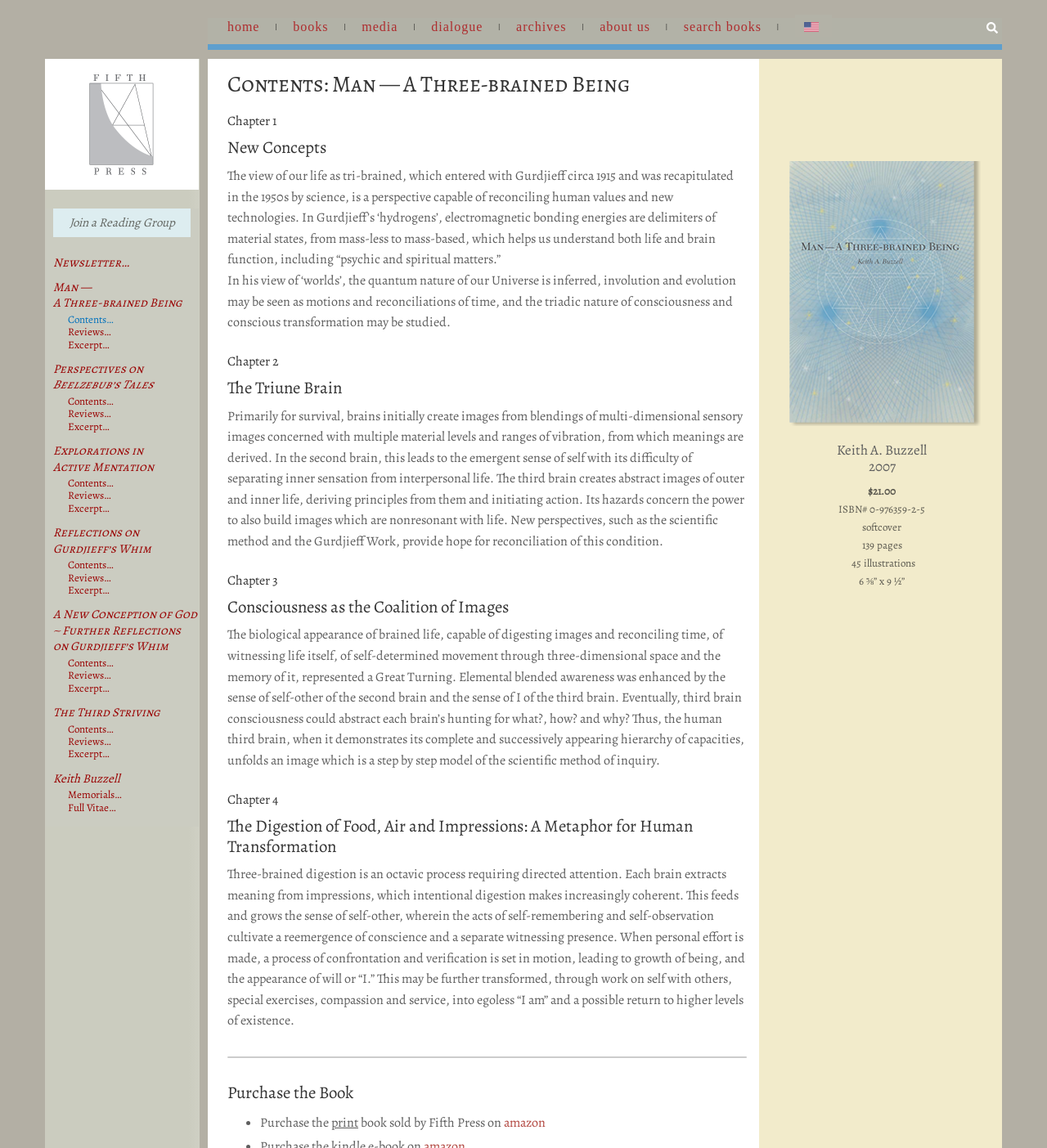Please specify the bounding box coordinates of the clickable region necessary for completing the following instruction: "click home". The coordinates must consist of four float numbers between 0 and 1, i.e., [left, top, right, bottom].

[0.201, 0.016, 0.264, 0.031]